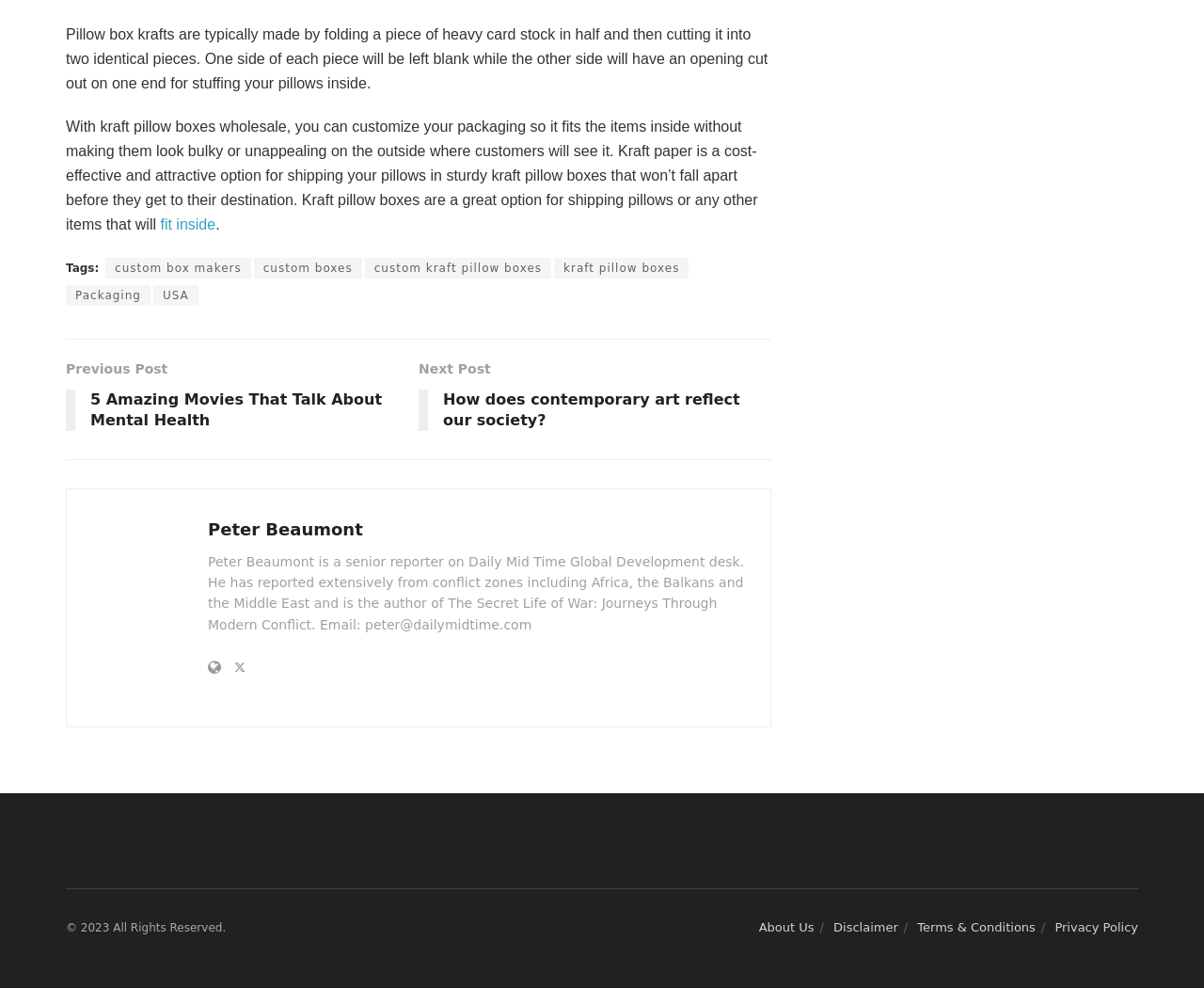What year is mentioned in the copyright notice?
Examine the image and give a concise answer in one word or a short phrase.

2023